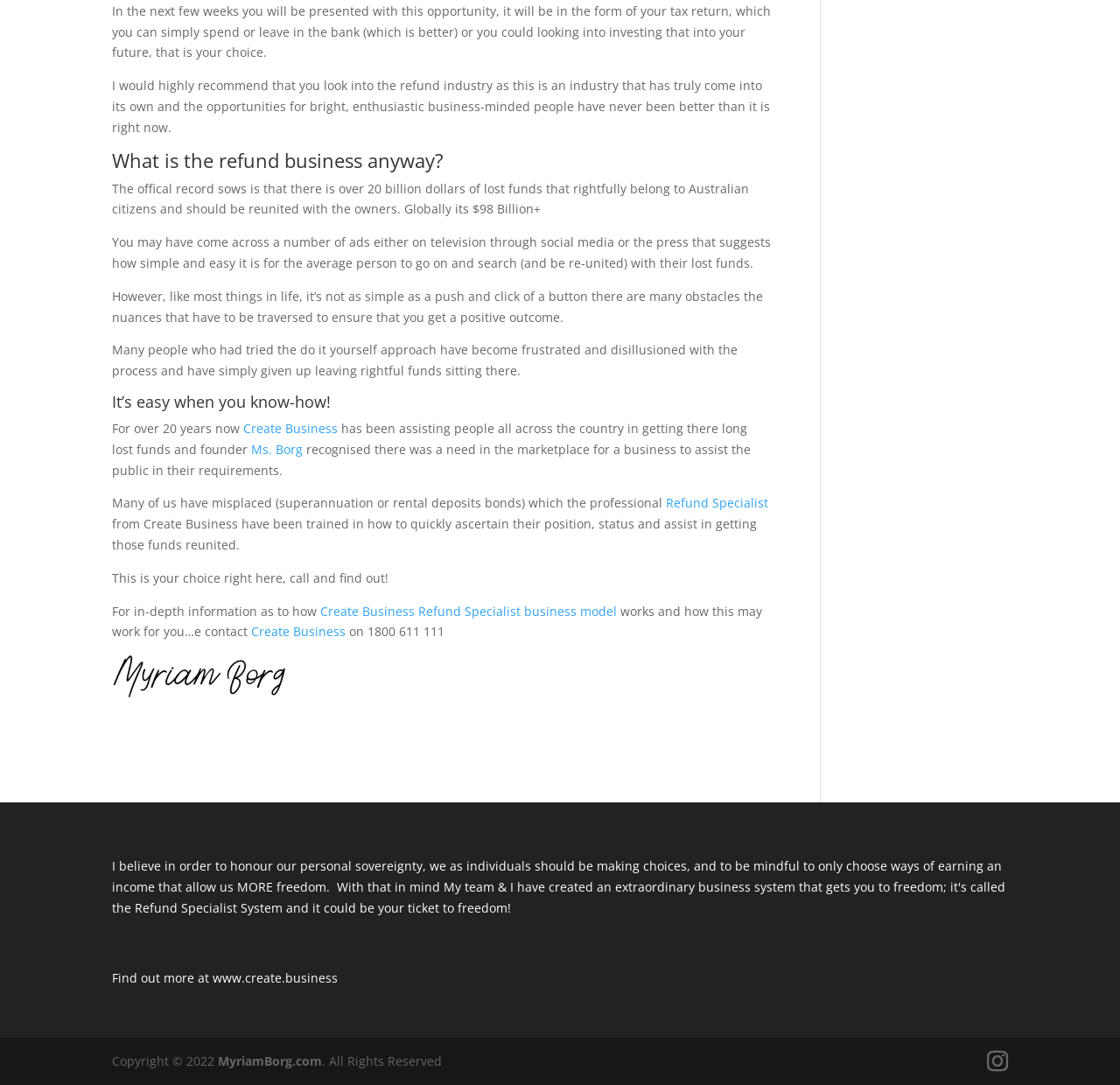Please find the bounding box coordinates for the clickable element needed to perform this instruction: "Call '1800 611 111'".

[0.309, 0.574, 0.397, 0.59]